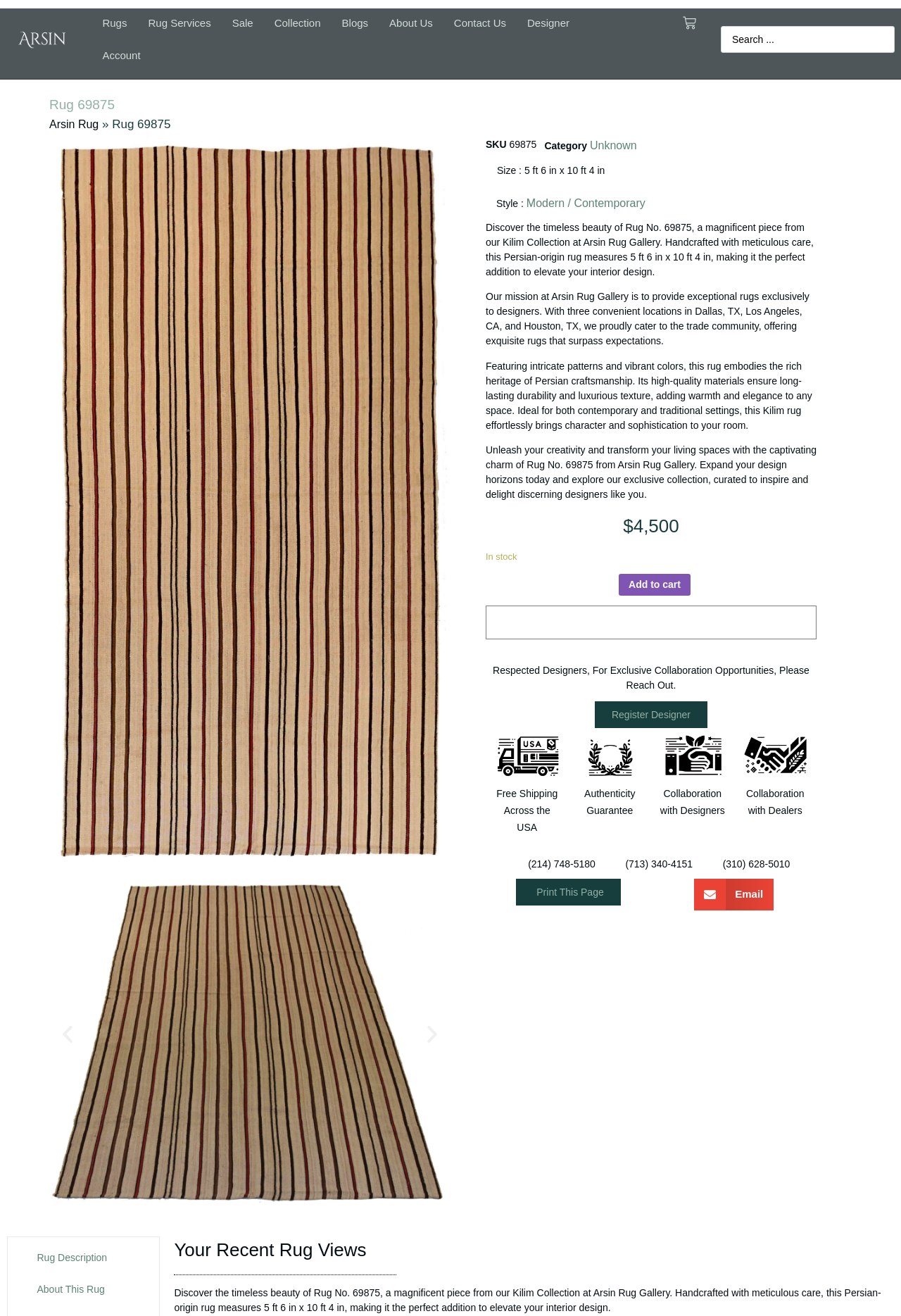What is the name of the rug?
Based on the image, answer the question with as much detail as possible.

I found the answer by looking at the heading element 'Rug 69875' which is located at the top of the webpage, indicating that it is the main topic of the page.